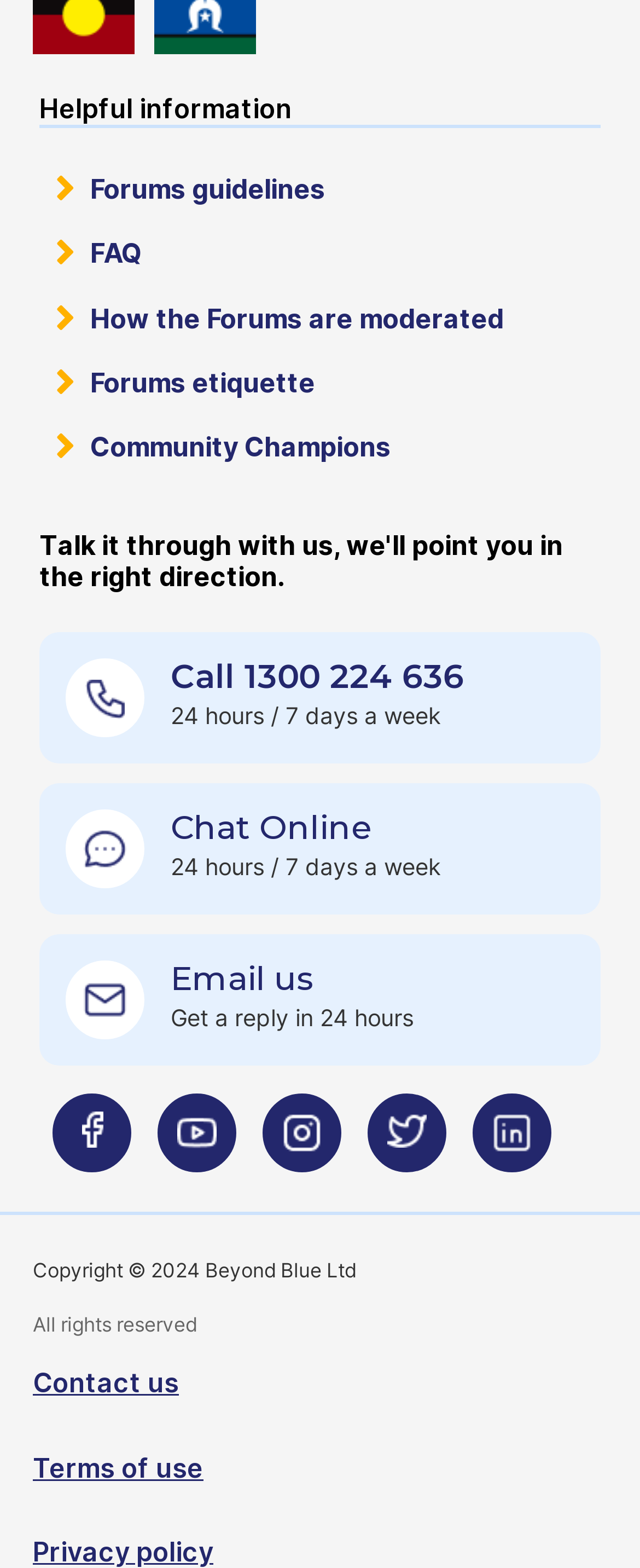Provide a one-word or brief phrase answer to the question:
What is the response time for emailing?

24 hours